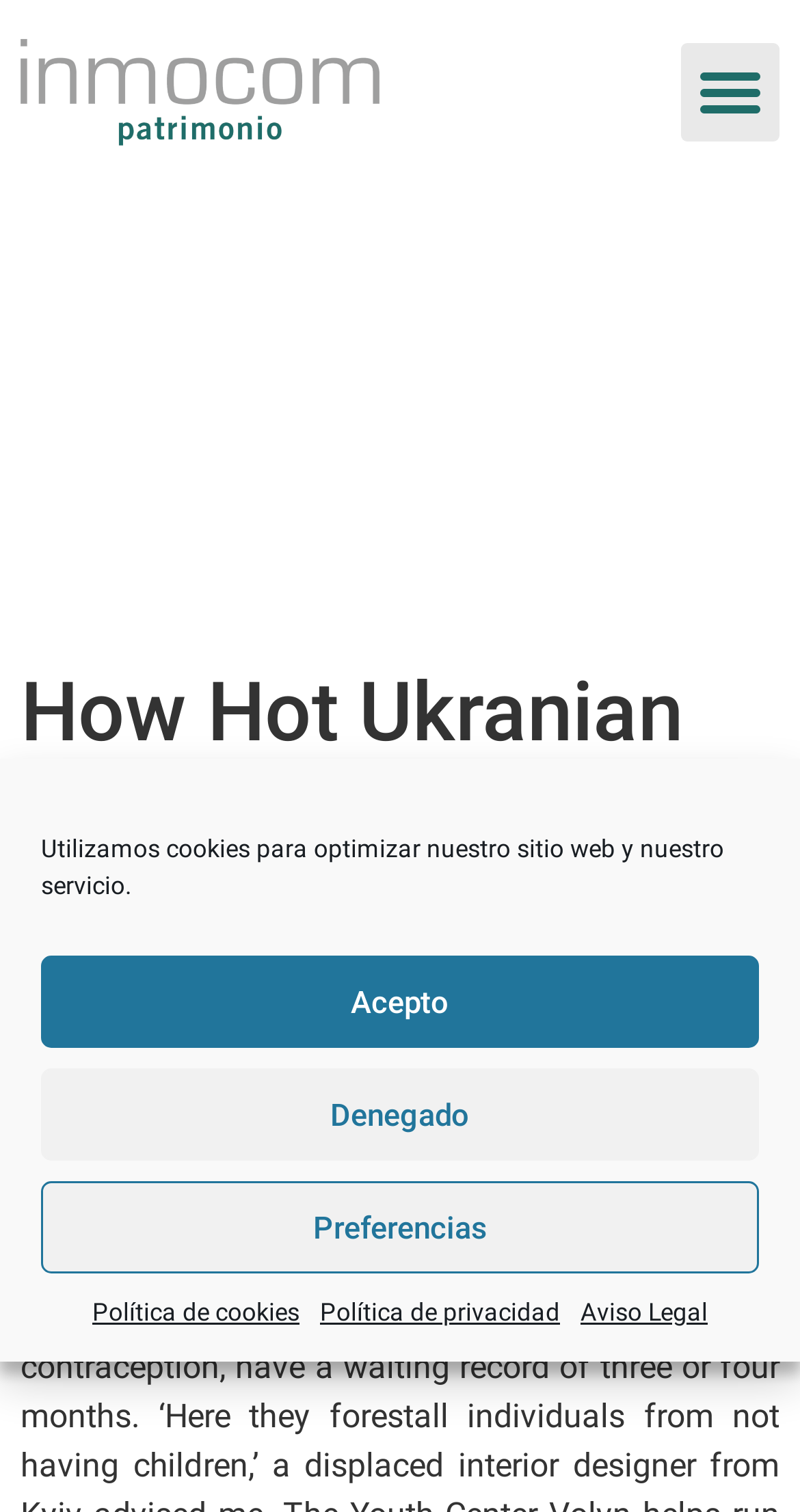How many buttons are present in the cookie consent dialog?
Respond to the question with a well-detailed and thorough answer.

The cookie consent dialog has three buttons: 'Acepto', 'Denegado', and 'Preferencias', which are used to manage cookie preferences.